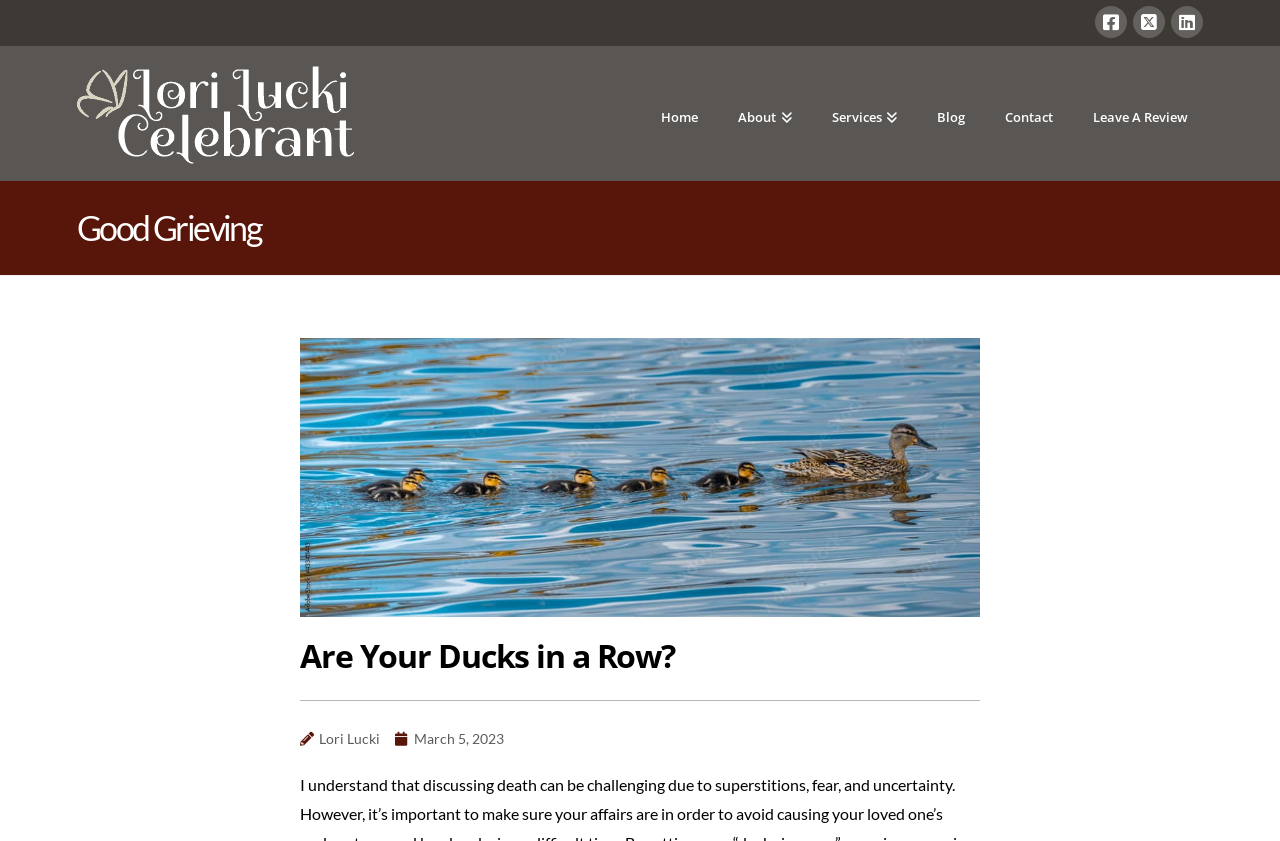What is the date mentioned on the webpage?
Observe the image and answer the question with a one-word or short phrase response.

March 5, 2023